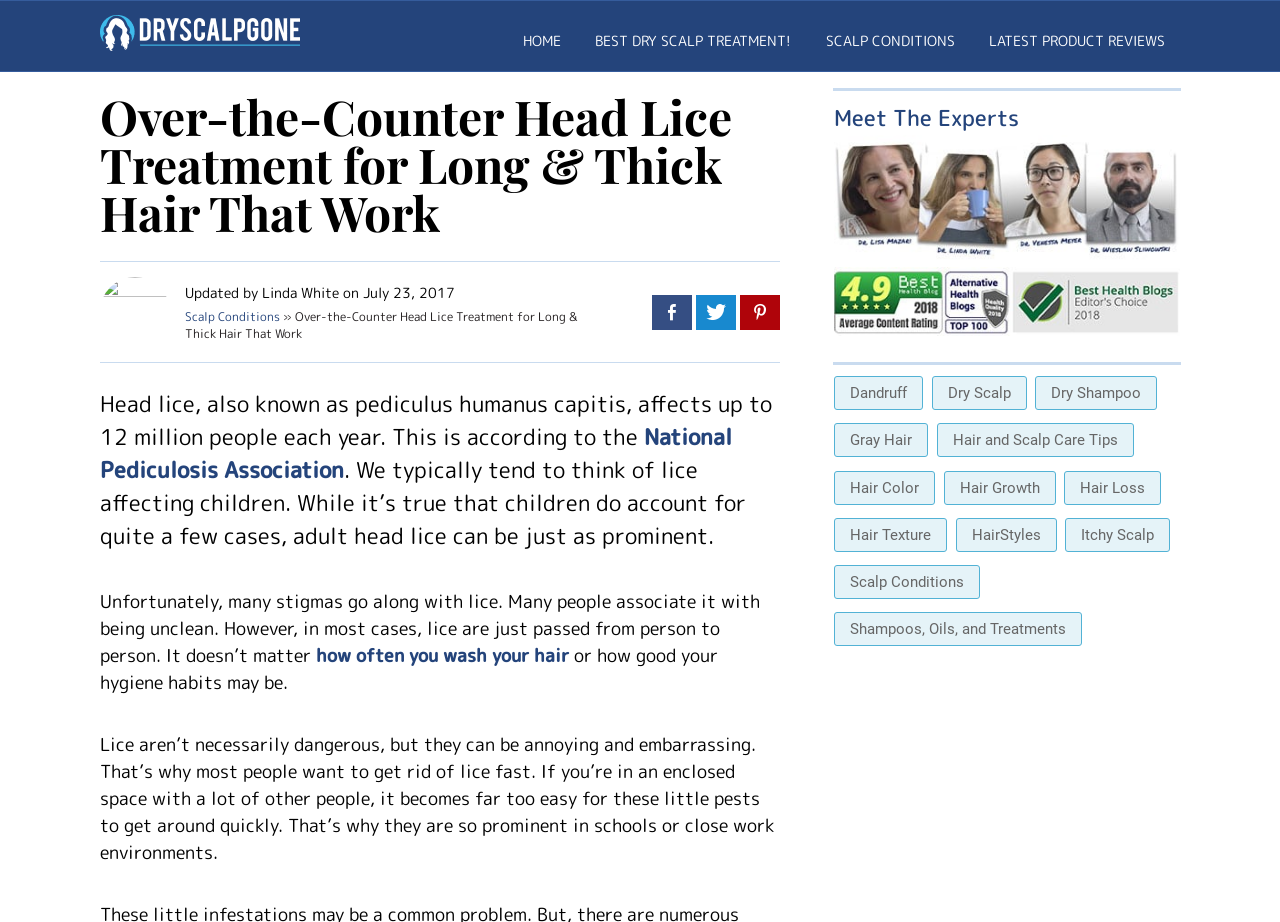Locate the bounding box coordinates of the element that needs to be clicked to carry out the instruction: "Click the 'our medical team' link". The coordinates should be given as four float numbers ranging from 0 to 1, i.e., [left, top, right, bottom].

[0.652, 0.263, 0.922, 0.286]